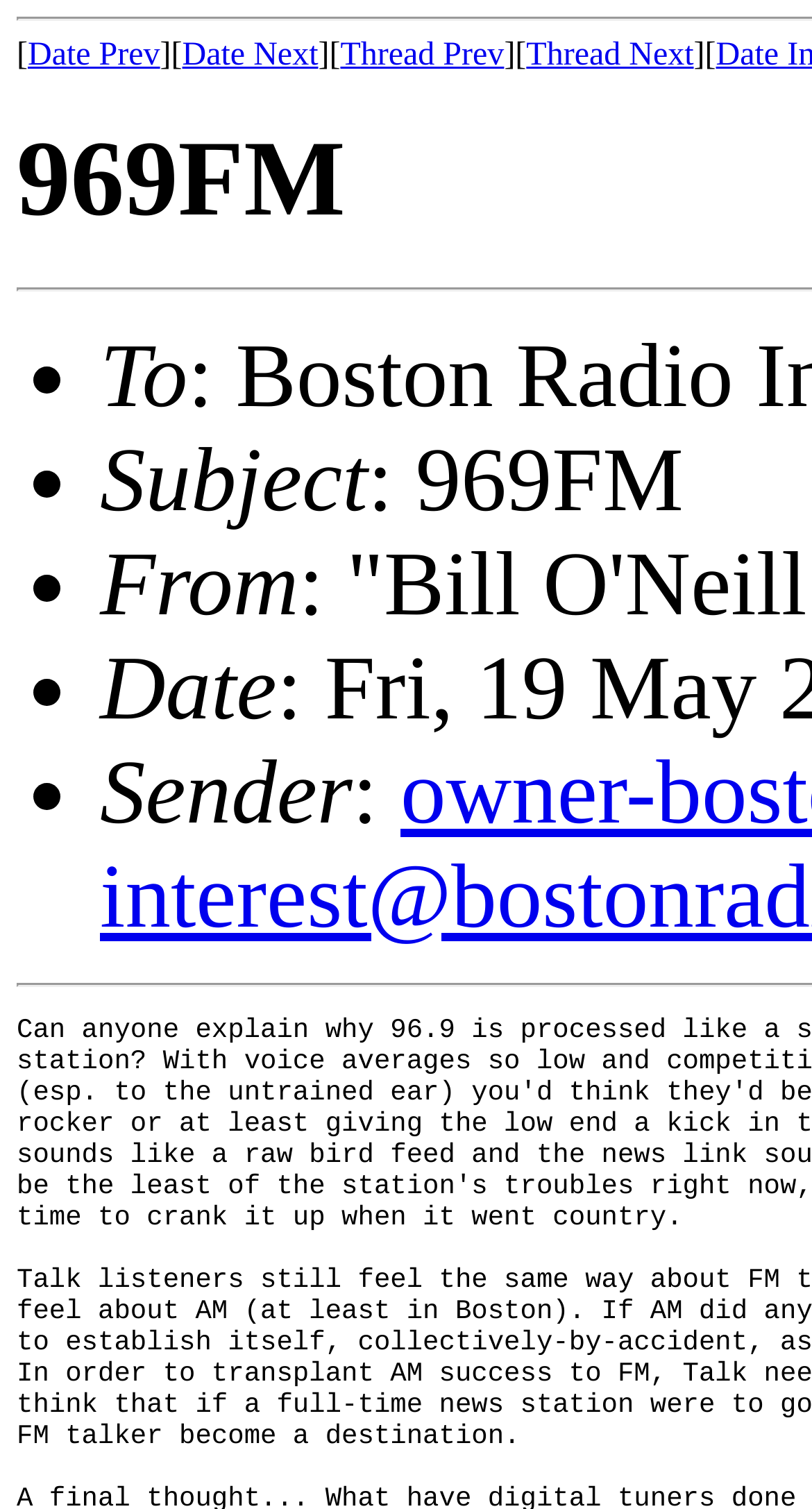How many navigation links are there?
Based on the image, answer the question with as much detail as possible.

There are four navigation links: 'Date Prev', 'Date Next', 'Thread Prev', and 'Thread Next', which are located at the top of the webpage and are used to navigate through the threads.